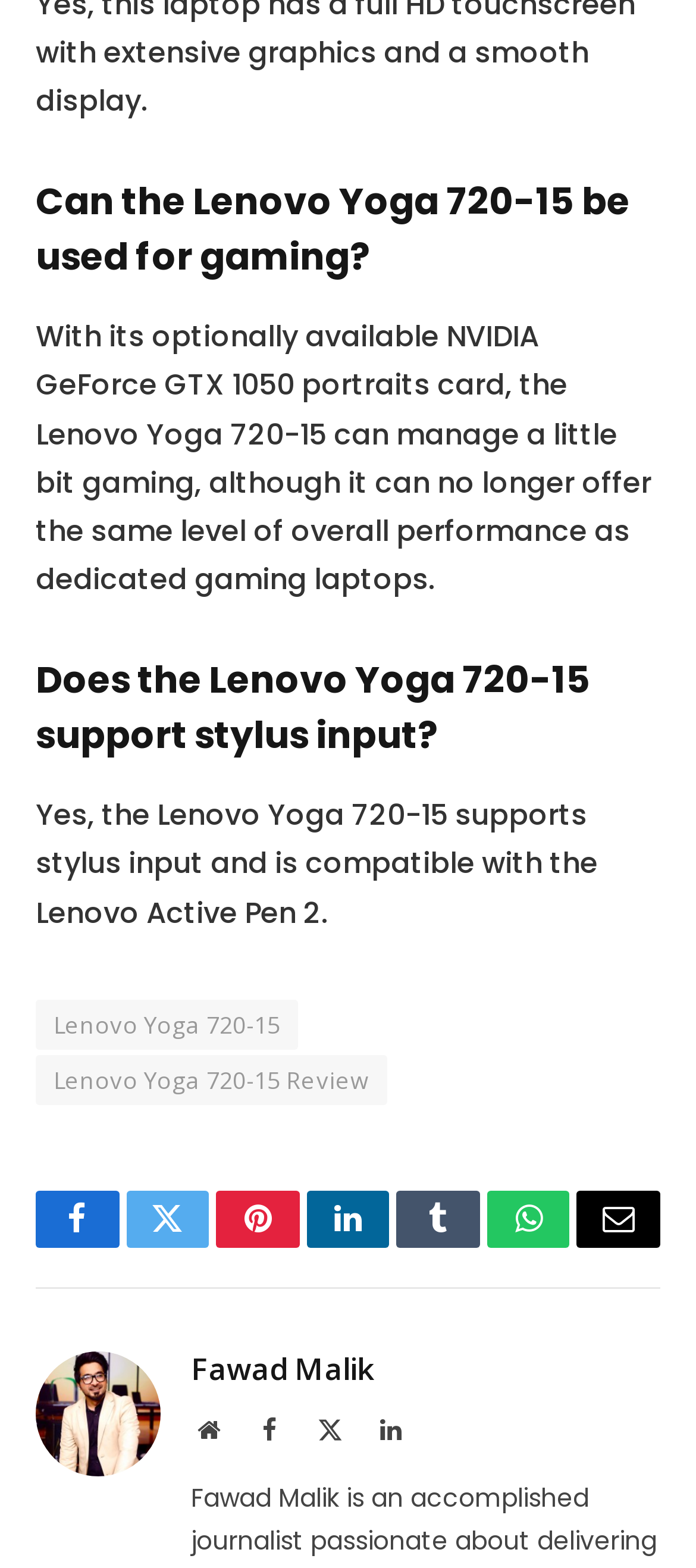Identify the bounding box coordinates for the region of the element that should be clicked to carry out the instruction: "Visit the author's website". The bounding box coordinates should be four float numbers between 0 and 1, i.e., [left, top, right, bottom].

[0.274, 0.901, 0.326, 0.923]